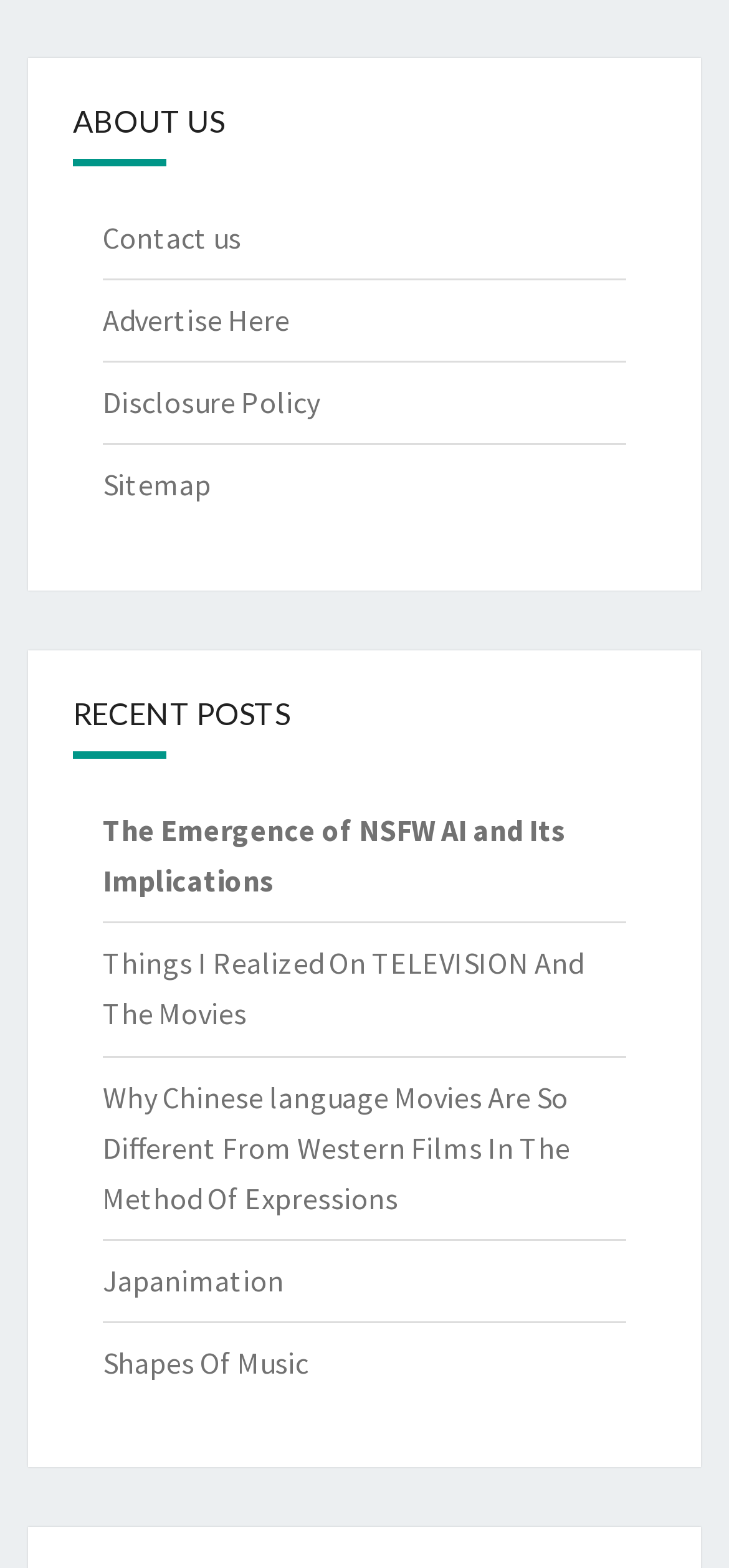Please identify the bounding box coordinates of the element's region that needs to be clicked to fulfill the following instruction: "go to advertise here page". The bounding box coordinates should consist of four float numbers between 0 and 1, i.e., [left, top, right, bottom].

[0.141, 0.192, 0.397, 0.216]